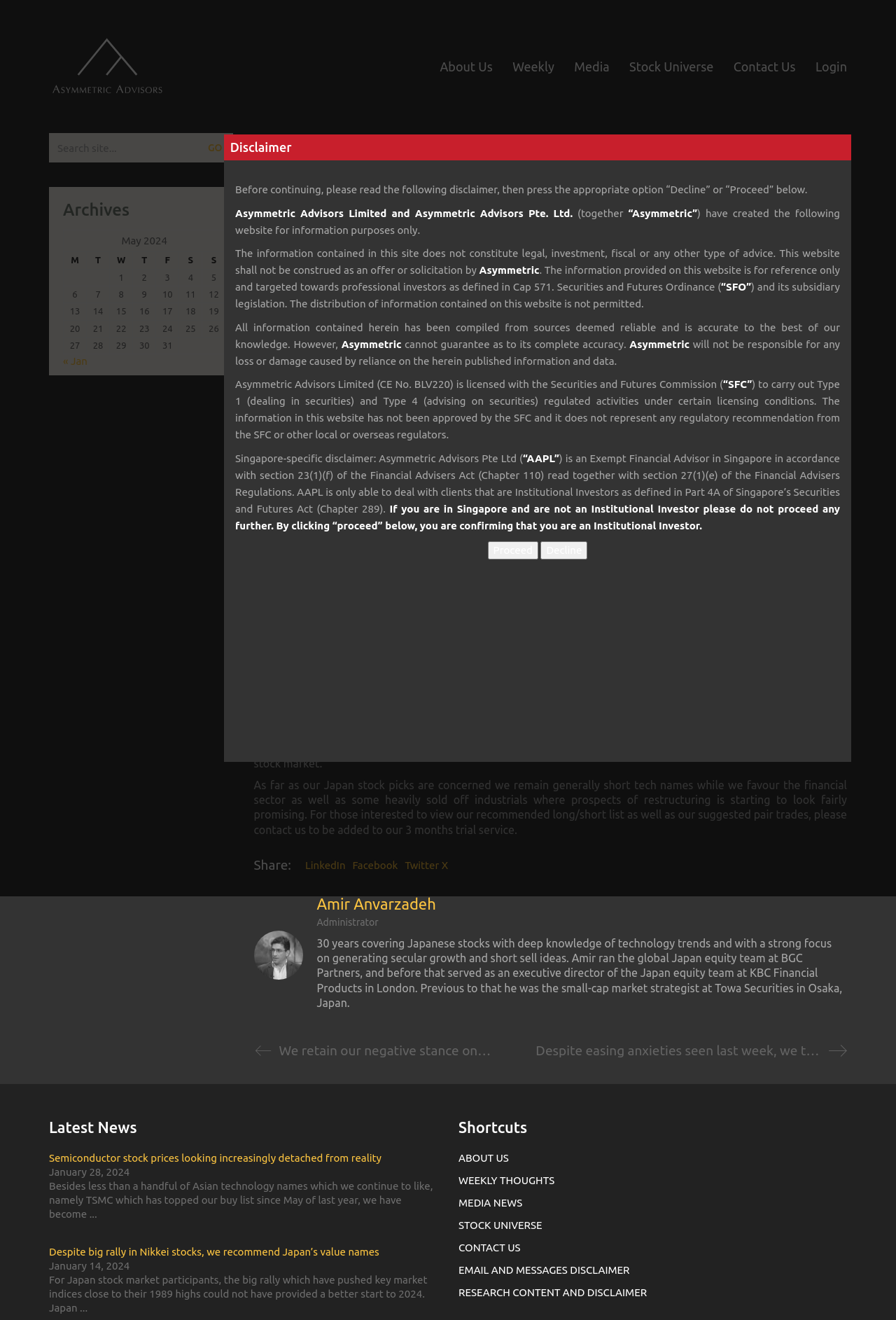Provide a comprehensive caption for the webpage.

This webpage is an article from Asymmetric Advisors, a financial analysis firm. At the top, there is a logo and a navigation menu with links to "About Us", "Weekly", "Media", "Stock Universe", "Contact Us", and "Login". 

Below the navigation menu, there is a main article with a heading "All is not well on the macro front and we cannot see stocks finding their footing anytime soon". The article is dated May 6, 2018, and discusses the current state of the US stock market, macro-economic and geopolitical developments, and their impact on Japan's stock market. The article is divided into several paragraphs, each discussing a specific aspect of the market, such as the effects of rising interest rates, labor shortages, and trade barriers.

On the right side of the article, there are social media links to LinkedIn, Facebook, and Twitter. Below the article, there is a section with a heading "Archives" and a table showing the dates of previous articles. 

At the bottom of the page, there is a section with information about the author, Amir Anvarzadeh, including his background and experience in the financial industry. There are also two links to related articles, "We retain our negative stance on Japan’s stock market for now" and "Despite easing anxieties seen last week, we think market headwinds remain heavy".